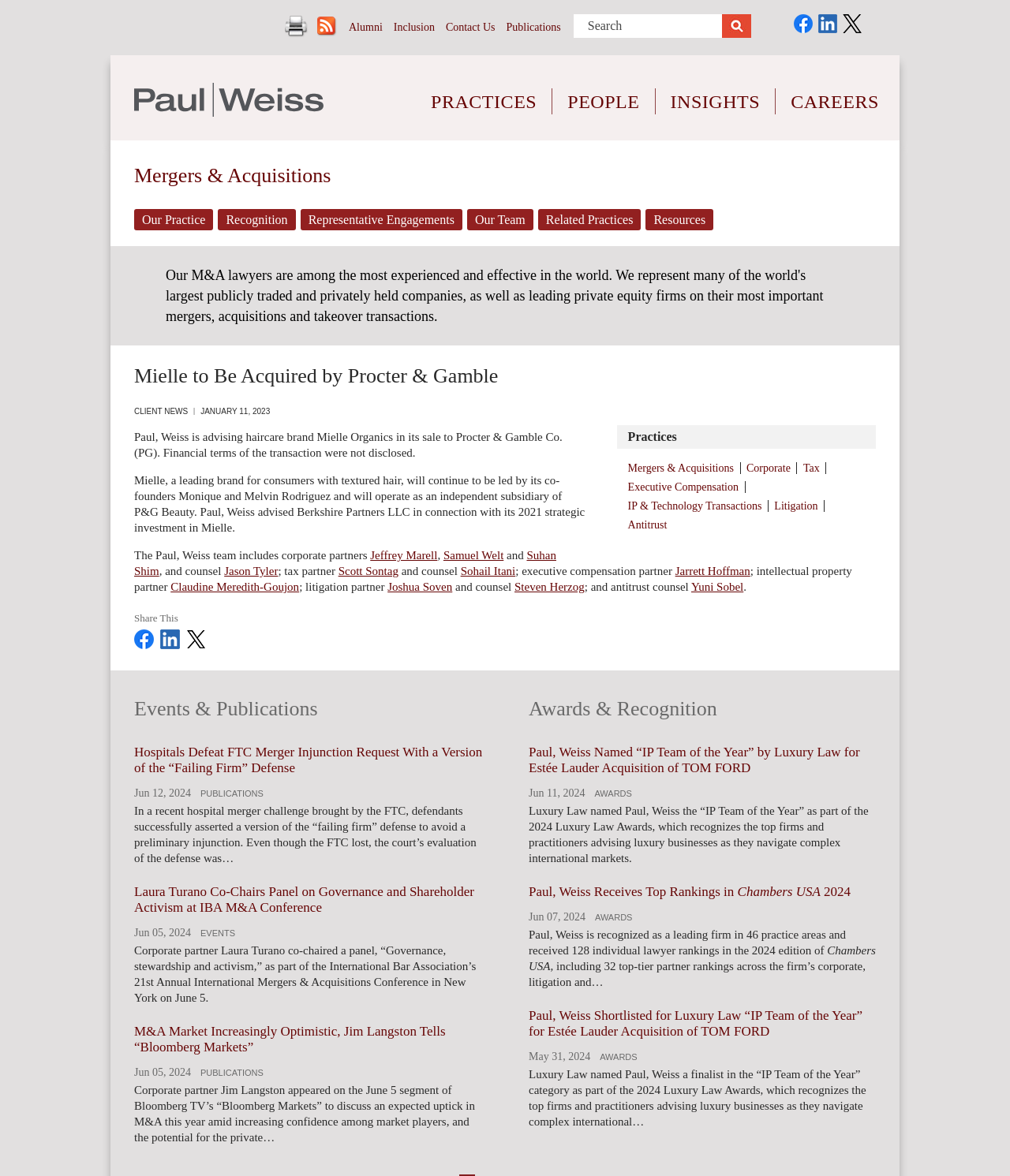Pinpoint the bounding box coordinates of the element that must be clicked to accomplish the following instruction: "View Publications". The coordinates should be in the format of four float numbers between 0 and 1, i.e., [left, top, right, bottom].

[0.501, 0.018, 0.555, 0.028]